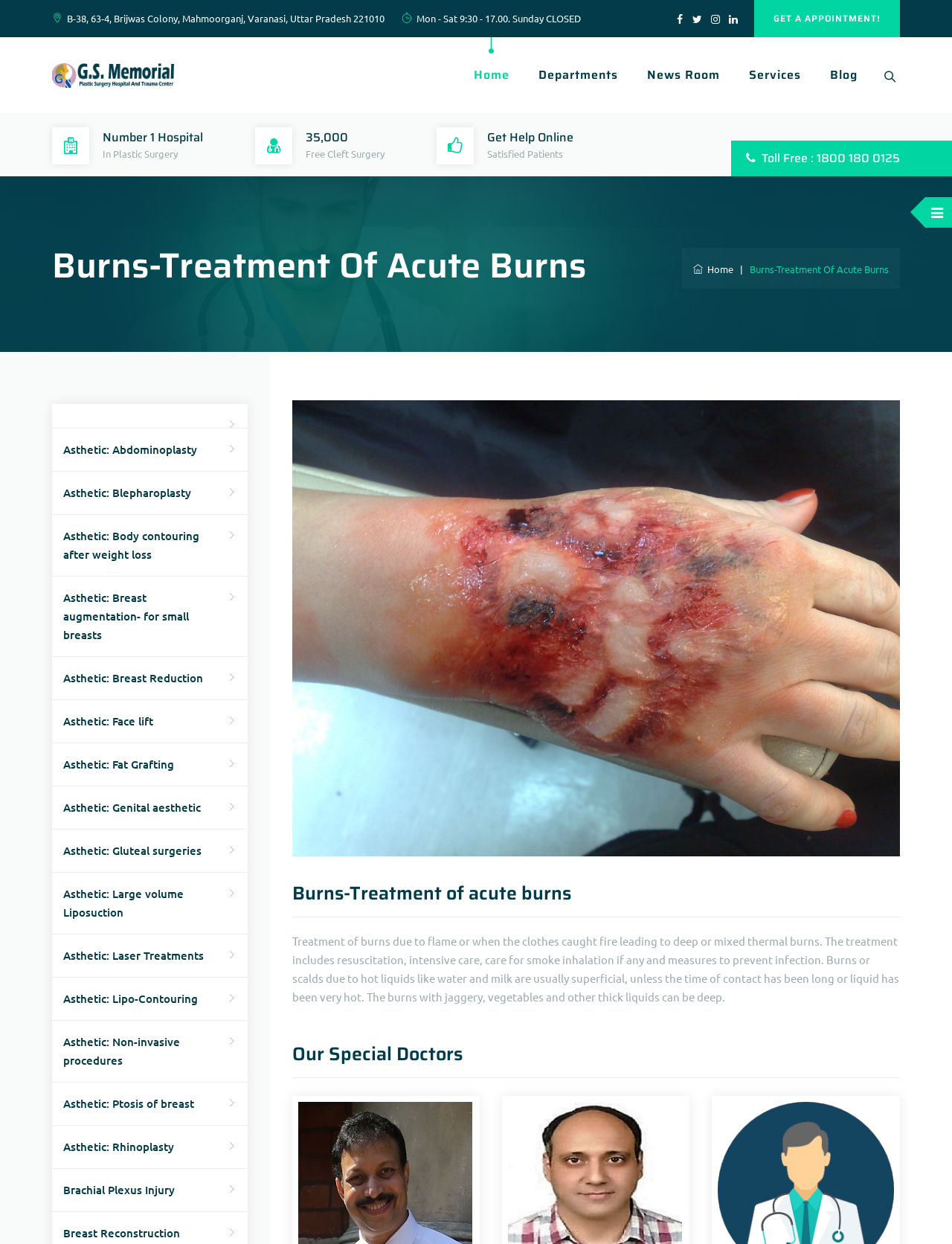Predict the bounding box of the UI element based on this description: "Contact Us".

None